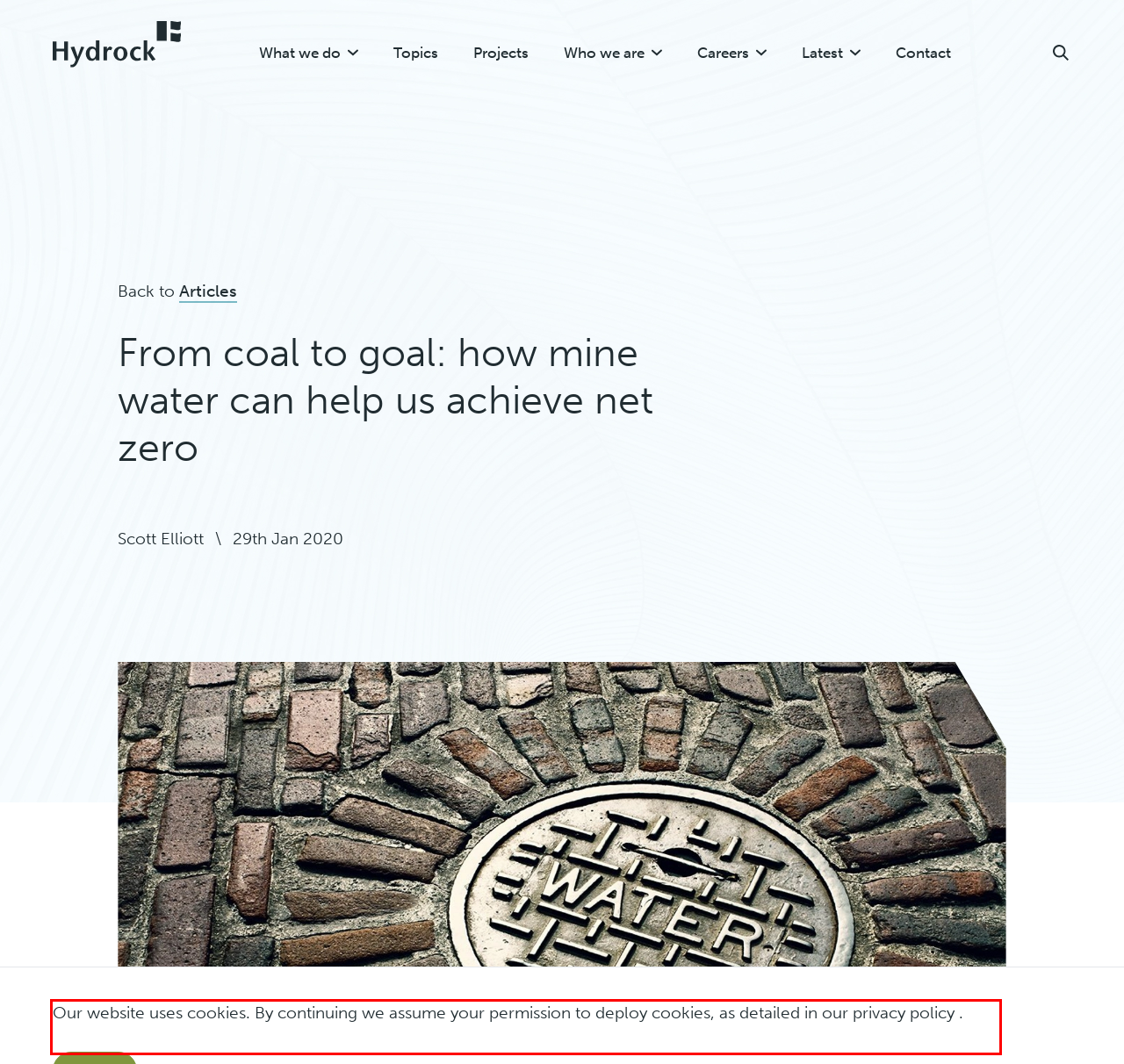Analyze the screenshot of the webpage and extract the text from the UI element that is inside the red bounding box.

Our website uses cookies. By continuing we assume your permission to deploy cookies, as detailed in our privacy policy .